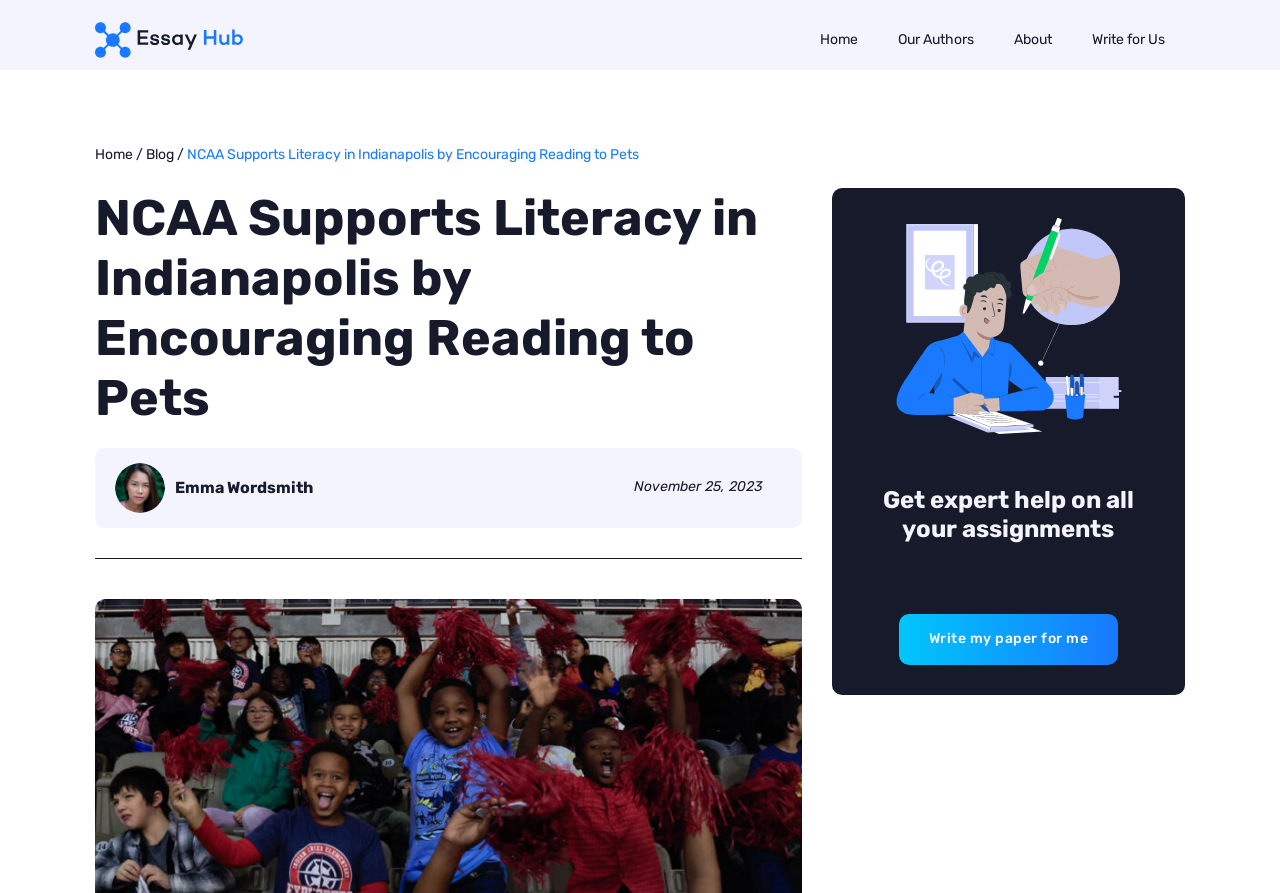Please locate the bounding box coordinates of the element that should be clicked to complete the given instruction: "go to Home".

[0.641, 0.036, 0.67, 0.055]